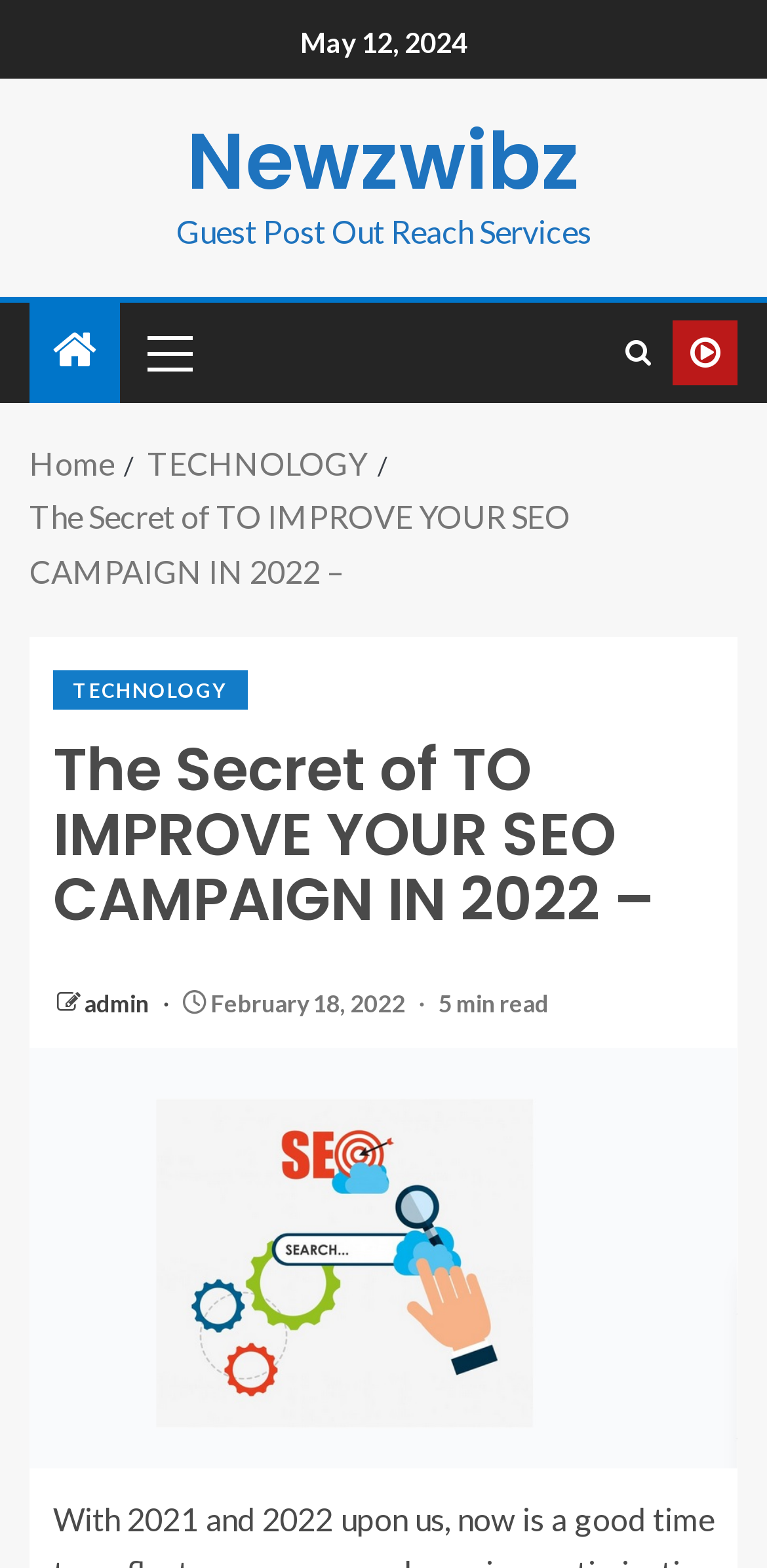What is the category of the current article?
Give a one-word or short-phrase answer derived from the screenshot.

TECHNOLOGY